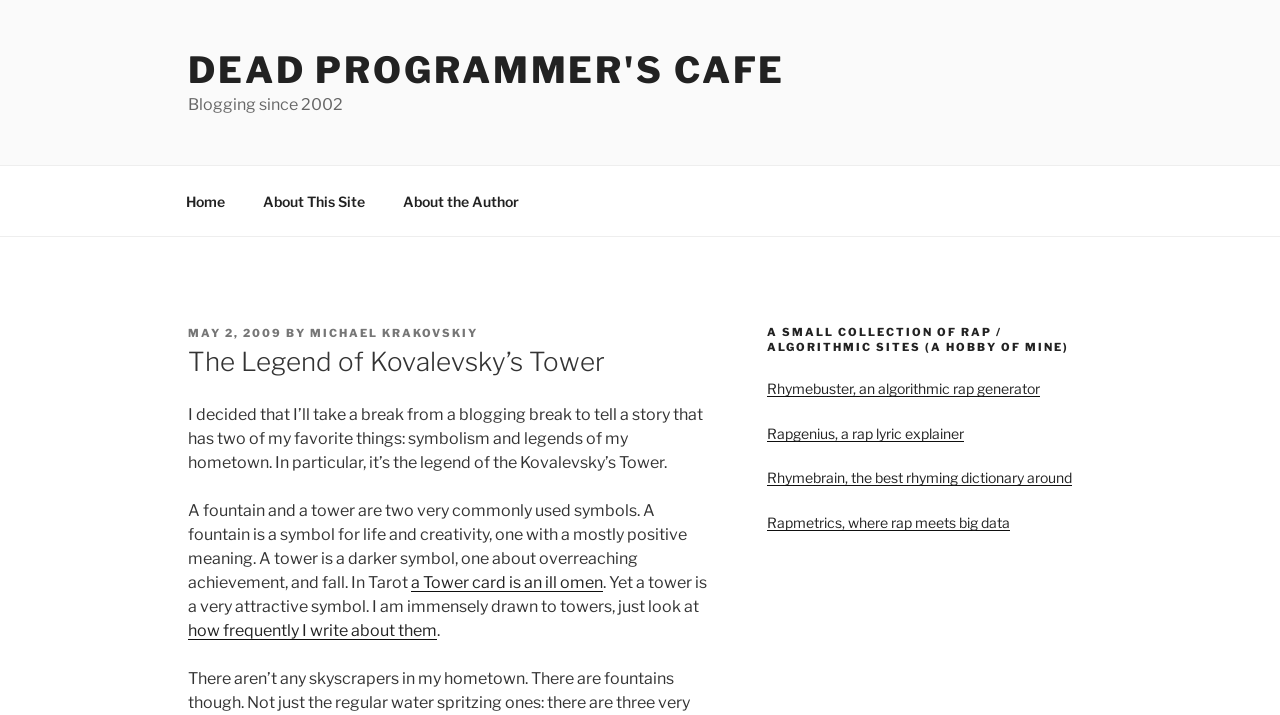What is the author's name?
Use the image to answer the question with a single word or phrase.

MICHAEL KRAKOVSKIY